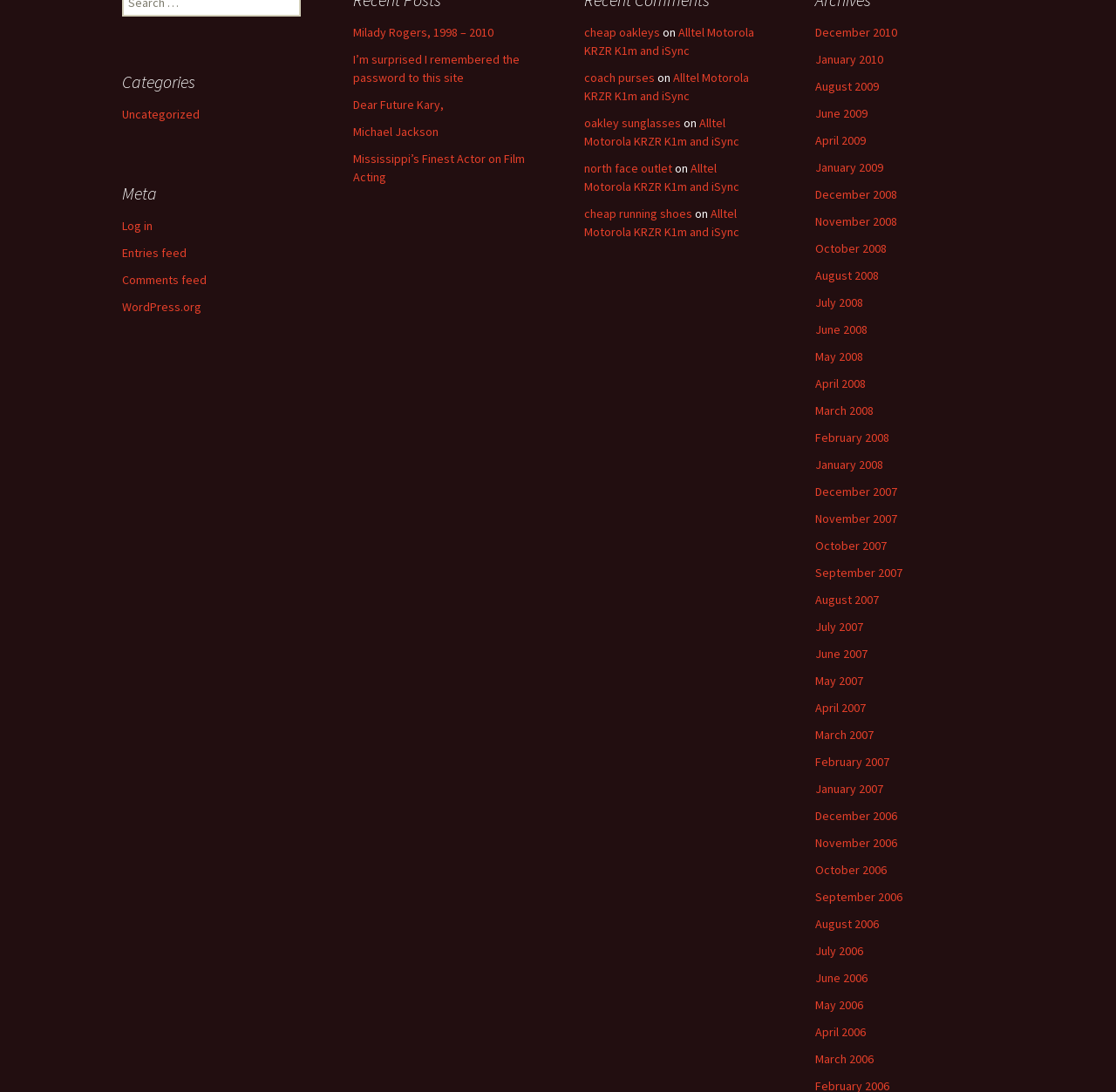Extract the bounding box coordinates for the UI element described as: "cheap running shoes".

[0.523, 0.189, 0.62, 0.203]